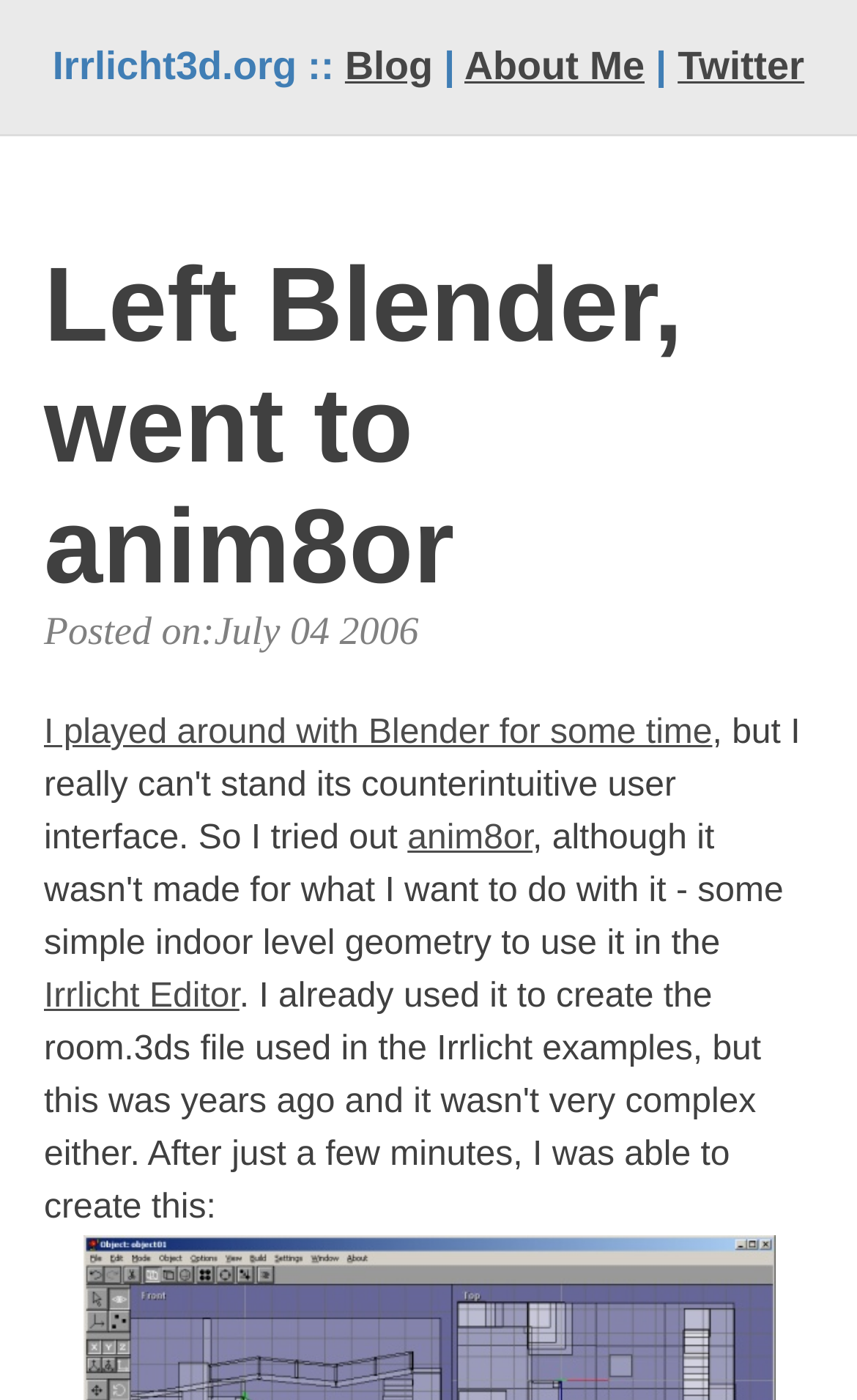Create an elaborate caption that covers all aspects of the webpage.

The webpage appears to be a blog post titled "Left Blender, went to anim8or". At the top, there is a header section with several links, including "Irrlicht3d.org", "Blog", "About Me", and "Twitter", arranged horizontally from left to right. 

Below the header section, the main content of the blog post begins with a heading that matches the title. The heading is positioned near the top-left corner of the page. 

Underneath the heading, there is a line of text indicating the post date, "Posted on: July 04 2006", which is aligned to the left. 

The main body of the blog post consists of a few paragraphs of text, with links scattered throughout. The first link, "I played around with Blender for some time", is positioned below the post date and spans about three-quarters of the page width. 

Further down, there are two more links, "anim8or" and "Irrlicht Editor", which are stacked vertically and aligned to the left. The "anim8or" link is positioned above the "Irrlicht Editor" link.